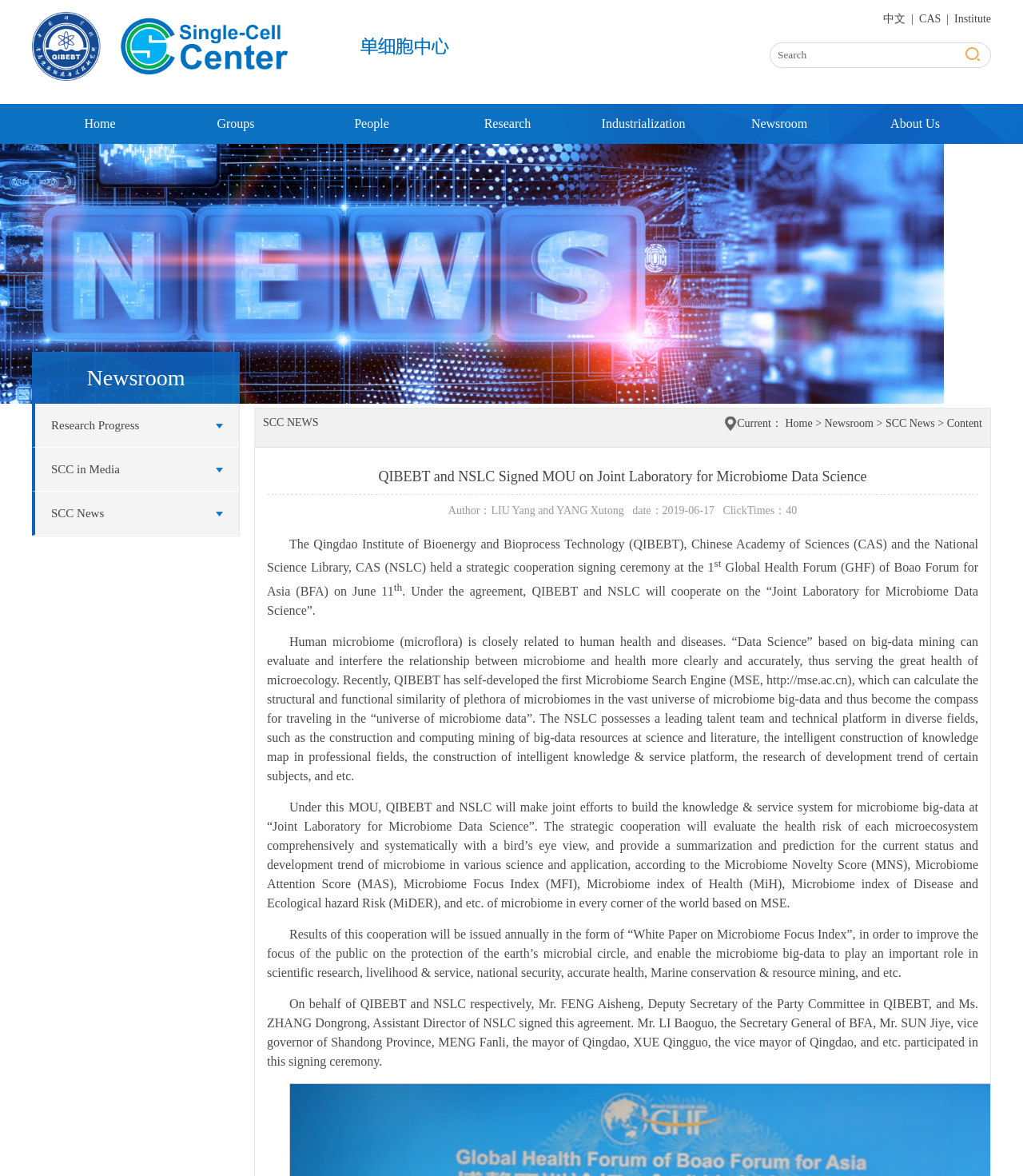From the screenshot, find the bounding box of the UI element matching this description: "CAS". Supply the bounding box coordinates in the form [left, top, right, bottom], each a float between 0 and 1.

[0.898, 0.011, 0.922, 0.021]